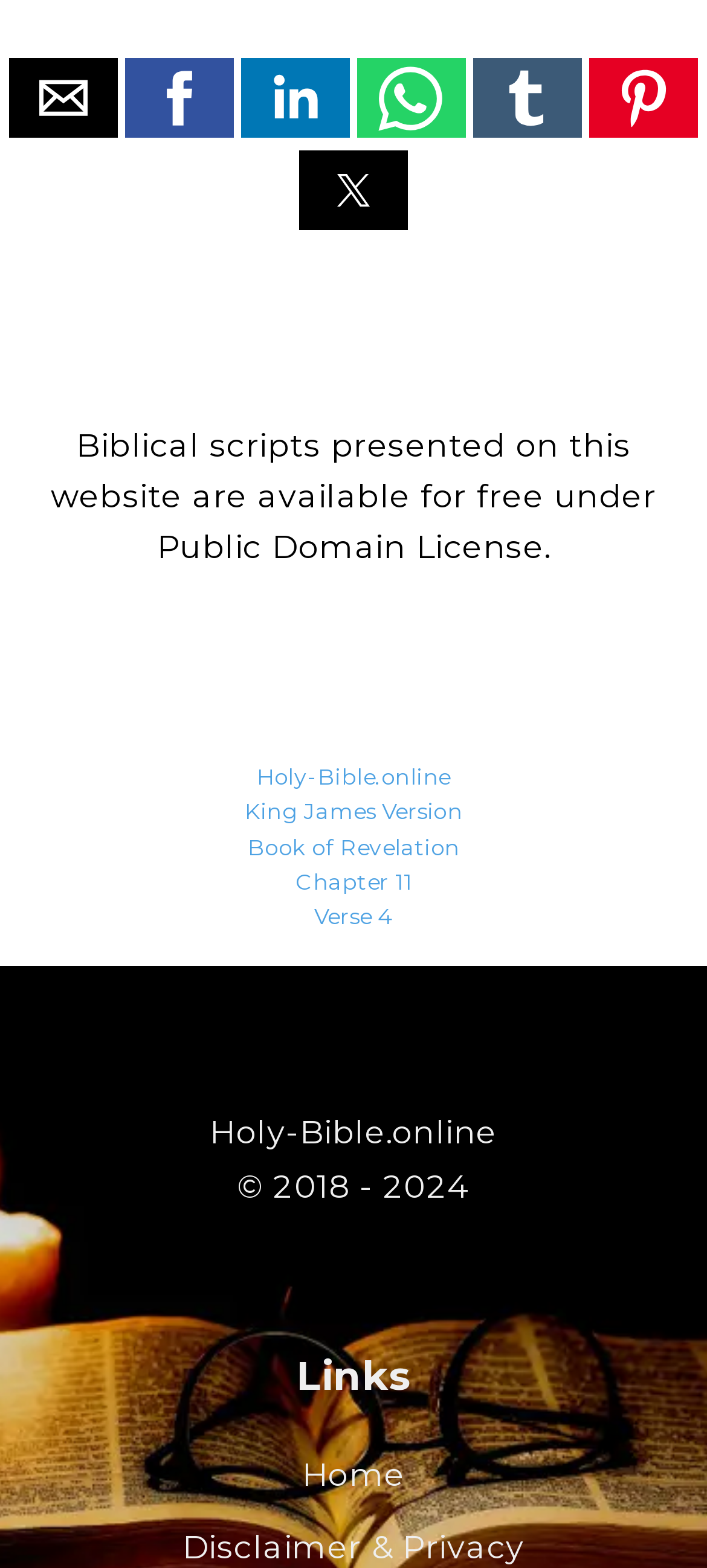What is the name of the website?
Refer to the image and offer an in-depth and detailed answer to the question.

The answer can be found in the link element with the text 'Holy-Bible.online' and also in the StaticText element with the same text.